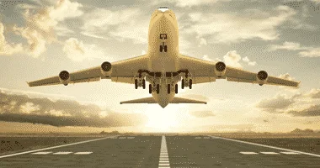Provide a comprehensive description of the image.

This image captures a dramatic scene of an airplane taking off against a breathtaking sunset backdrop. The aircraft is seen ascending into the sky, with its landing gear retracted and engines roaring, symbolizing adventure and travel. The warm hues of orange and gold illuminate the sky, creating a picturesque view that evokes feelings of freedom and exploration. Below, the runway lines lead the viewer’s eye towards the horizon, emphasizing the journey that awaits beyond the airport. This visual is representative of airport transfers, ideal for travelers looking to embark on their next adventure seamlessly.